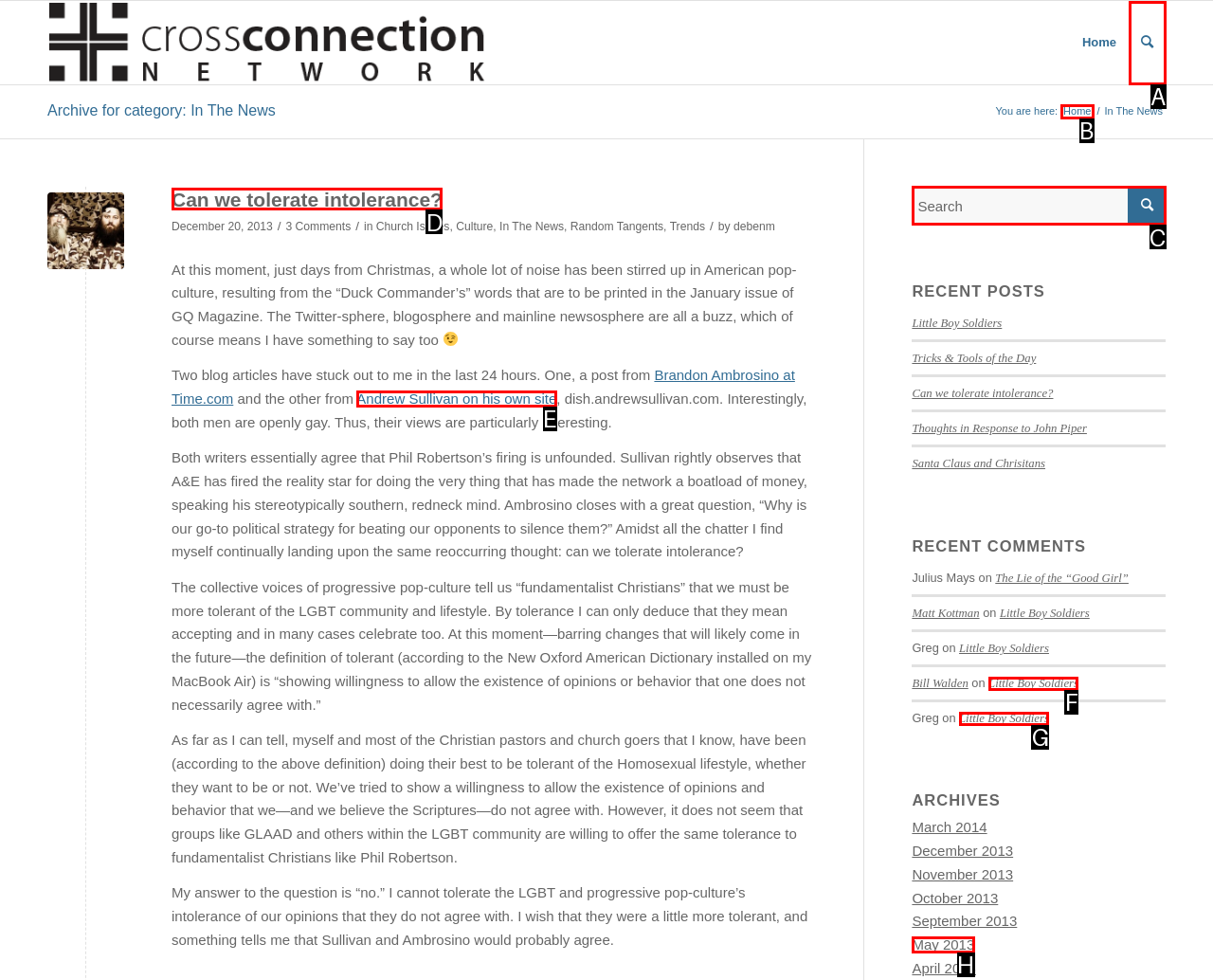Point out which HTML element you should click to fulfill the task: Search for something.
Provide the option's letter from the given choices.

C